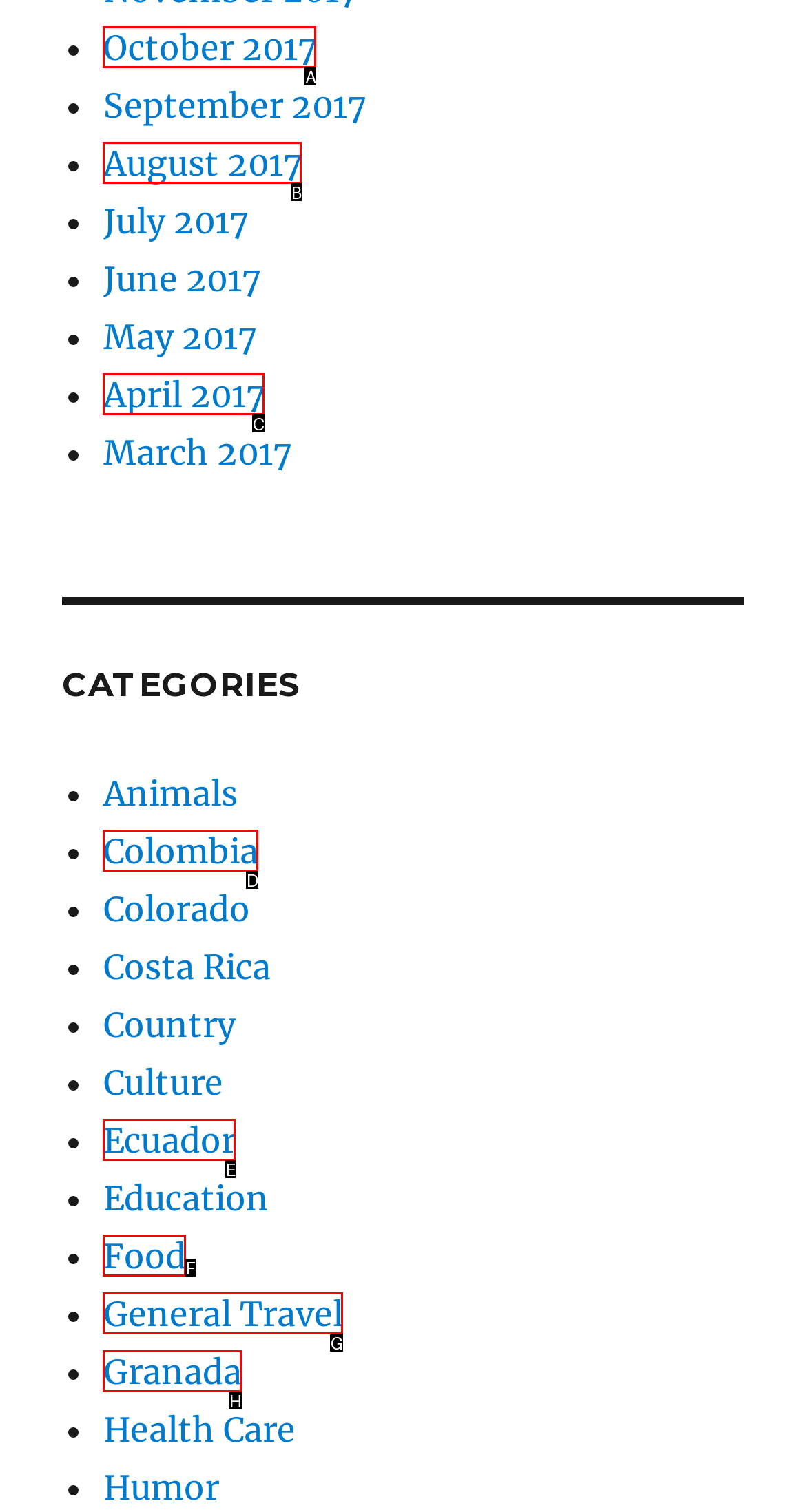Choose the option that best matches the element: October 2017
Respond with the letter of the correct option.

A